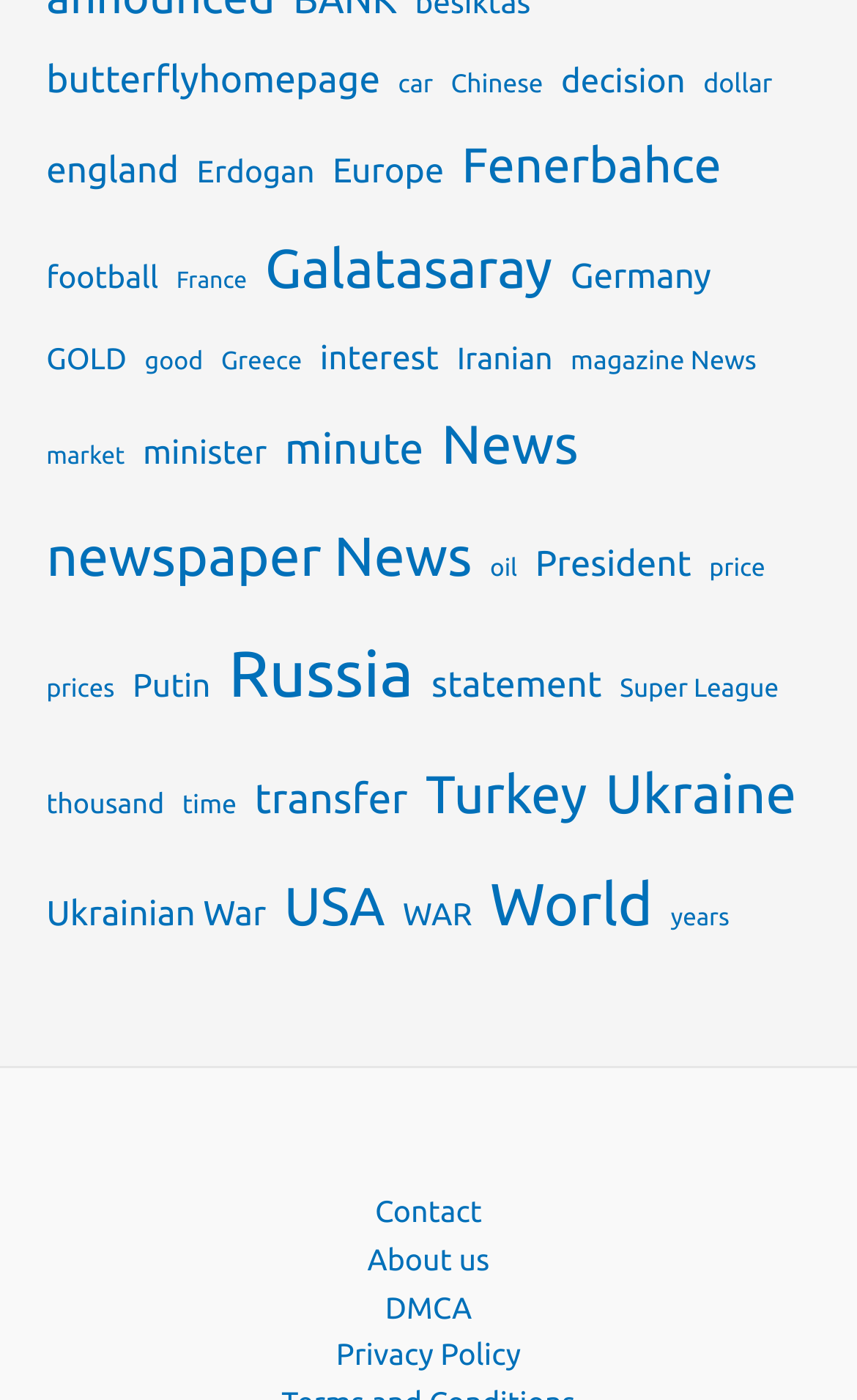Provide the bounding box coordinates of the UI element this sentence describes: "About us".

[0.377, 0.883, 0.623, 0.918]